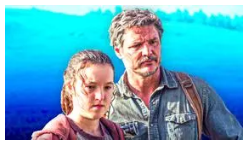Provide a thorough description of the image presented.

The image features the main characters from "The Last of Us," showcasing the intense bond and dynamic between them. The male character, portrayed by Pedro Pascal, displays a rugged demeanor, indicative of his protective role in the series. Beside him is Bella Ramsey's character, whose expression reflects a mix of determination and vulnerability. The background features a stylized blue gradient that contrasts with their earthy tones, emphasizing the post-apocalyptic setting of the series. This visual captures the essence of their journey as they navigate a world filled with challenges and emotional depth.